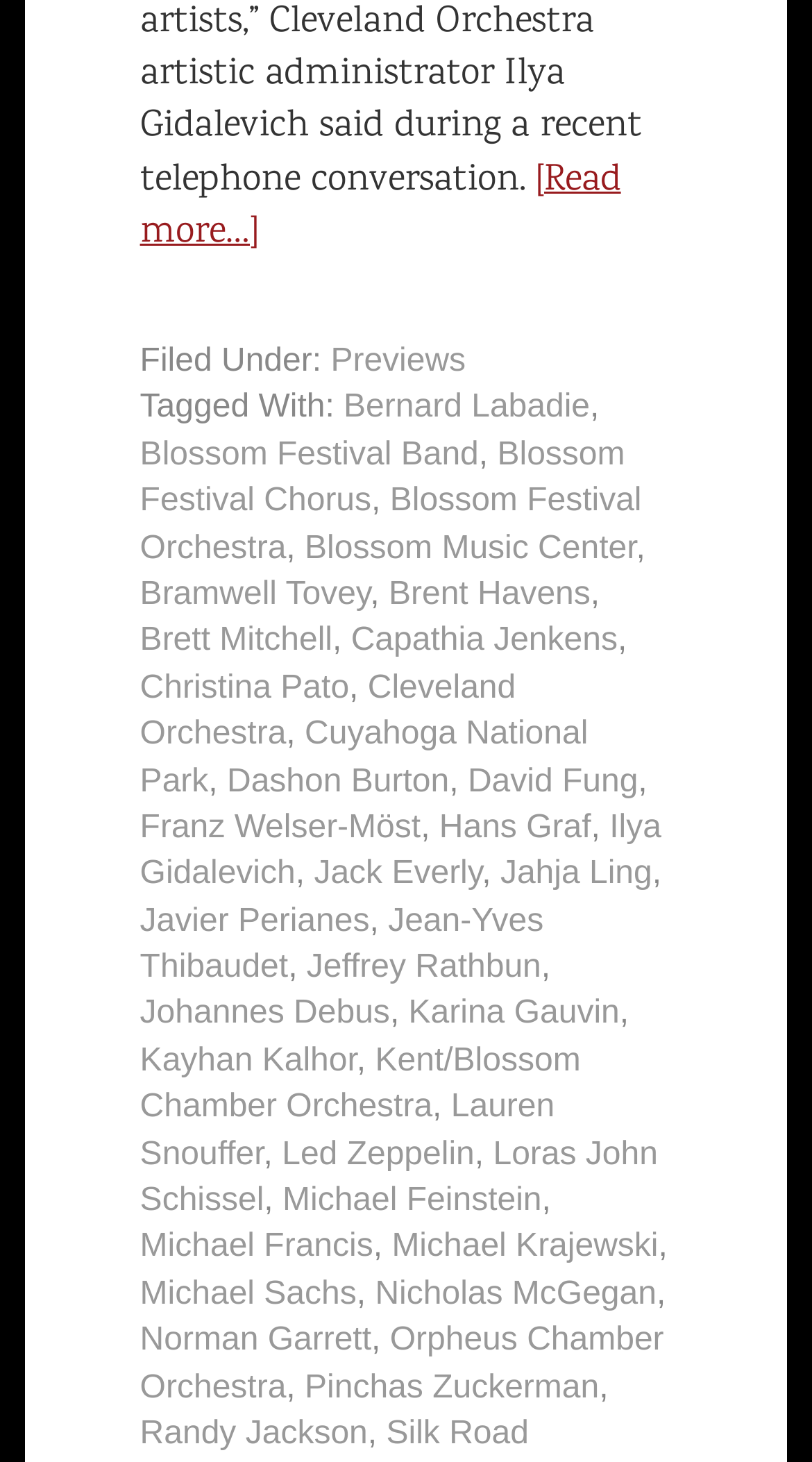Can you find the bounding box coordinates for the element that needs to be clicked to execute this instruction: "Explore the Blossom Festival Orchestra"? The coordinates should be given as four float numbers between 0 and 1, i.e., [left, top, right, bottom].

[0.172, 0.331, 0.79, 0.387]